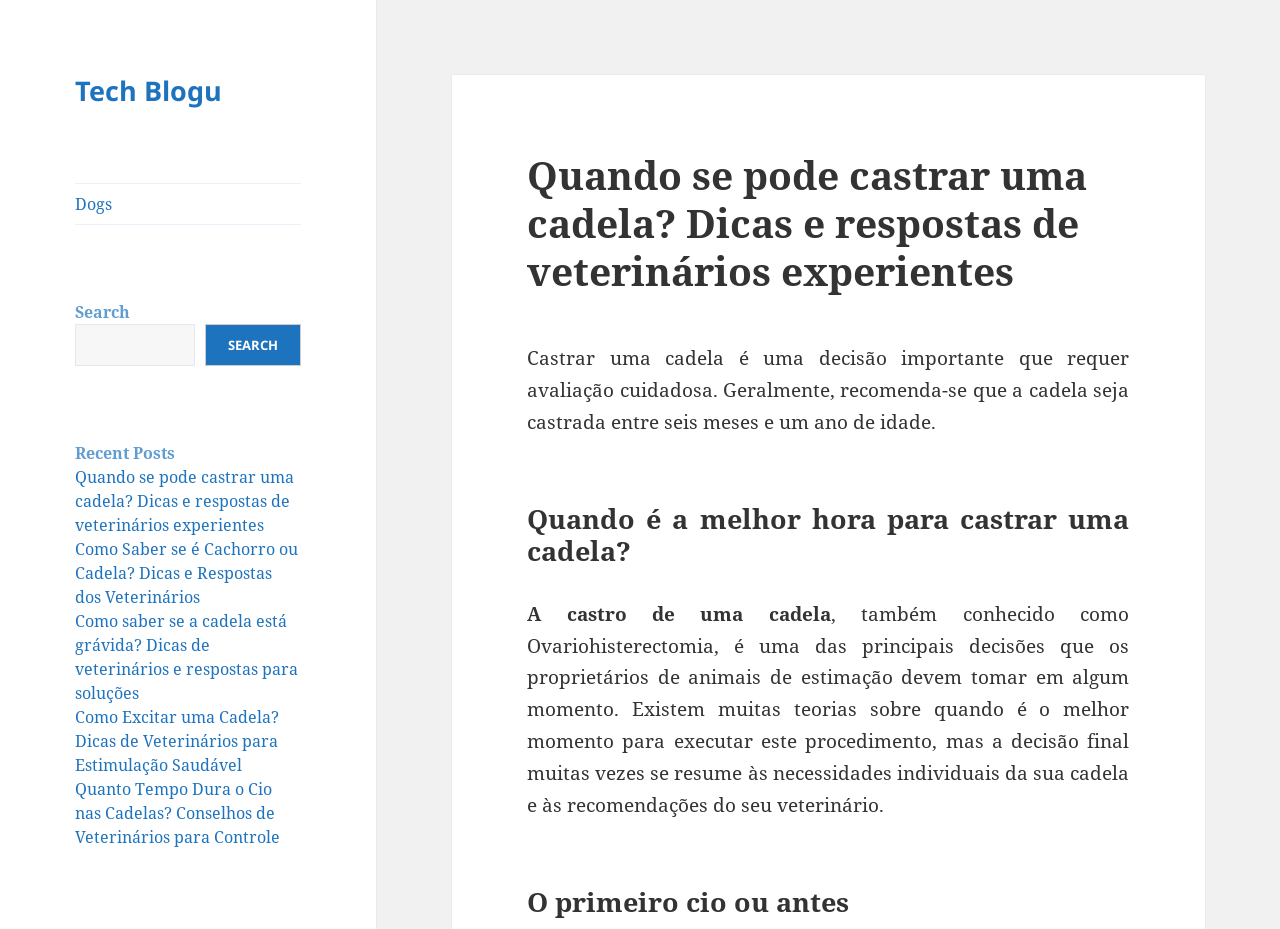What is the name of the blog?
Using the details shown in the screenshot, provide a comprehensive answer to the question.

The name of the blog can be found in the heading element at the top of the webpage, which reads 'Tech Blogu'.